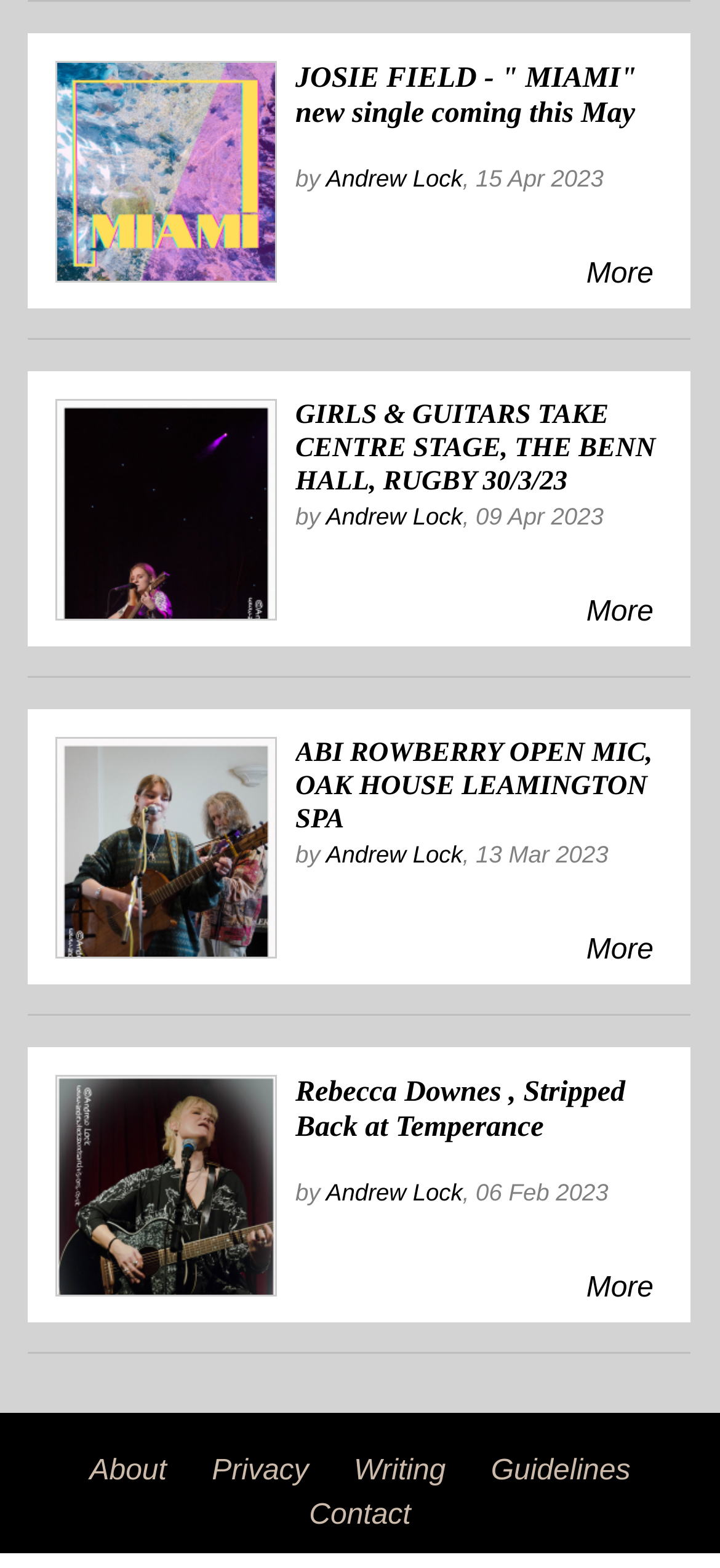Based on the image, give a detailed response to the question: What is the date of the 'GIRLS & GUITARS TAKE CENTRE STAGE' event?

I found the heading 'GIRLS & GUITARS TAKE CENTRE STAGE, THE BENN HALL, RUGBY 30/3/23' and extracted the date from it, which is 30/3/23.